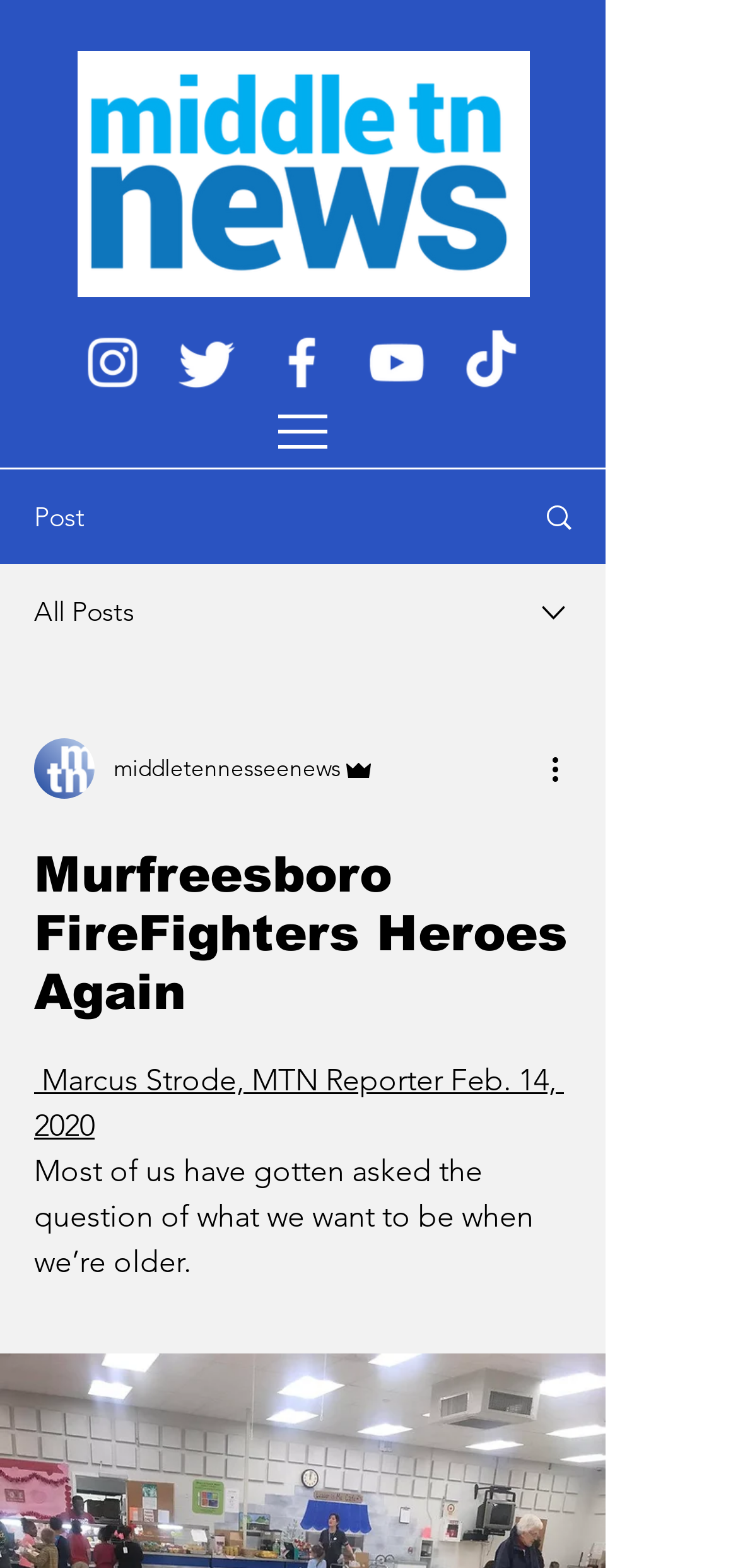Identify the bounding box coordinates of the region that needs to be clicked to carry out this instruction: "Read the article by Marcus Strode". Provide these coordinates as four float numbers ranging from 0 to 1, i.e., [left, top, right, bottom].

[0.046, 0.538, 0.774, 0.651]